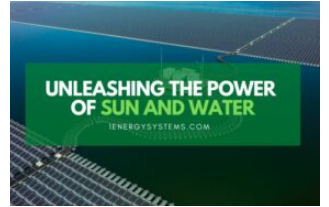Answer the following inquiry with a single word or phrase:
What is the theme of the image?

Sustainable energy solutions